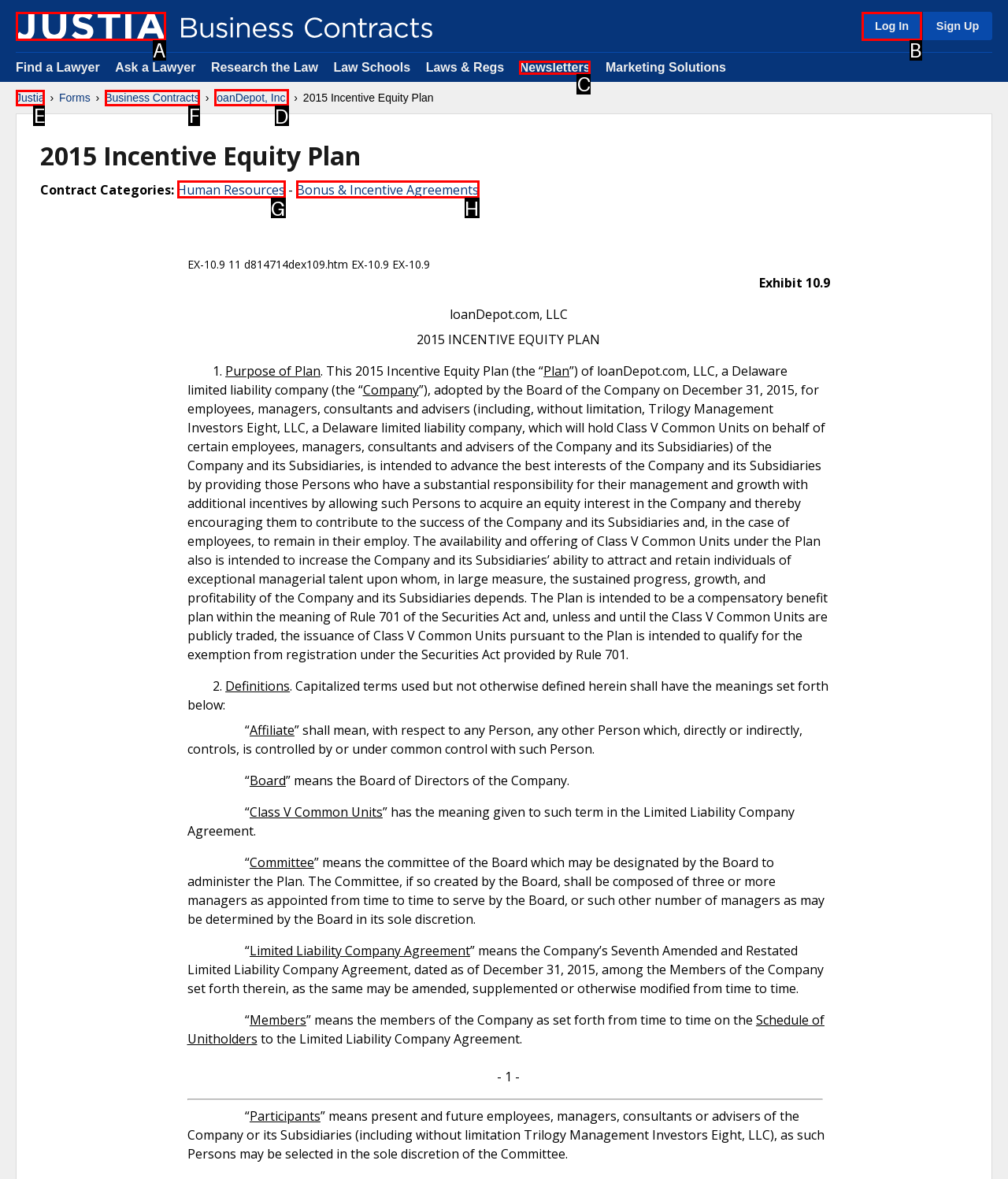Determine the letter of the element I should select to fulfill the following instruction: Click on loanDepot, Inc.. Just provide the letter.

D